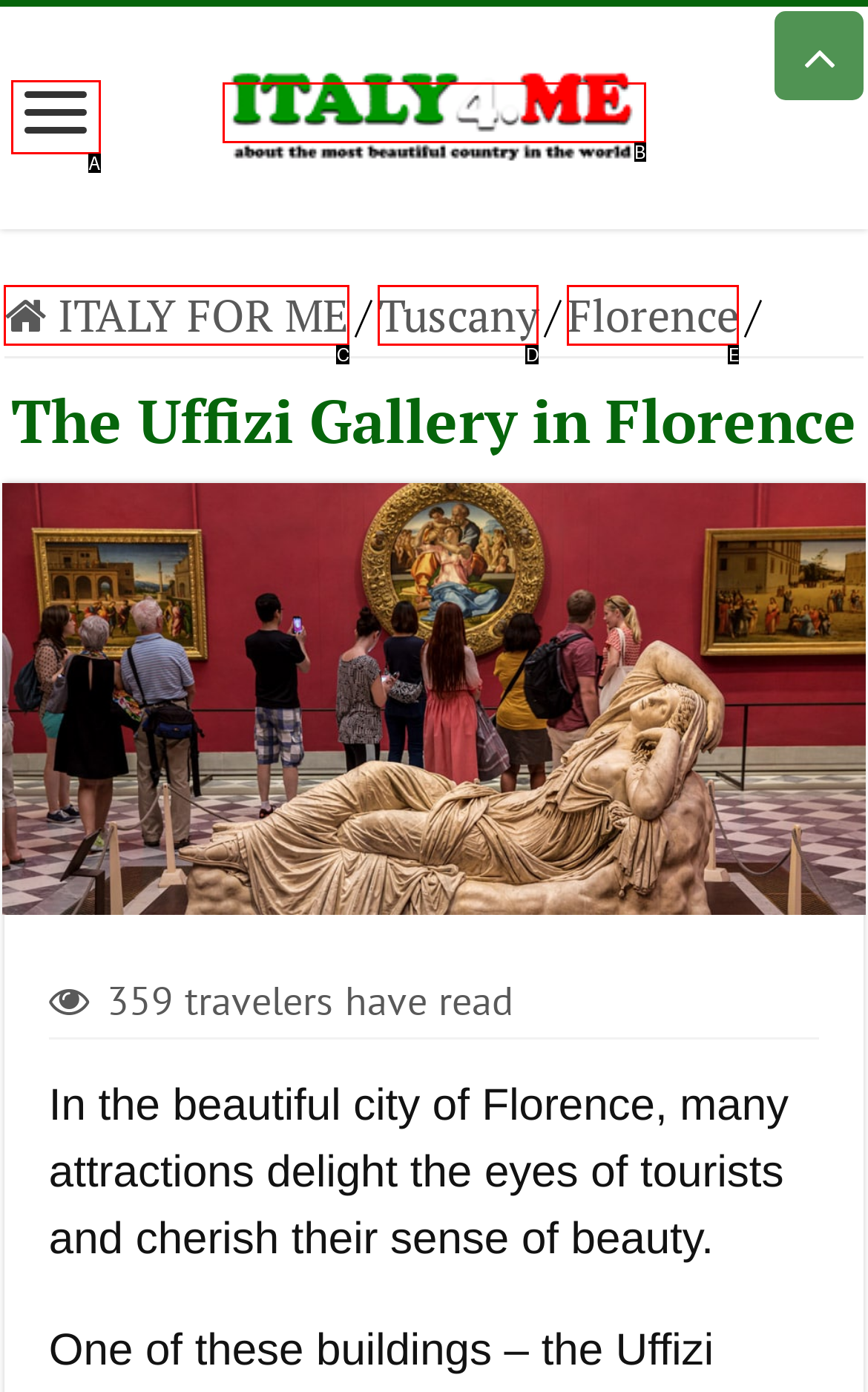Match the description: Tuscany to one of the options shown. Reply with the letter of the best match.

D